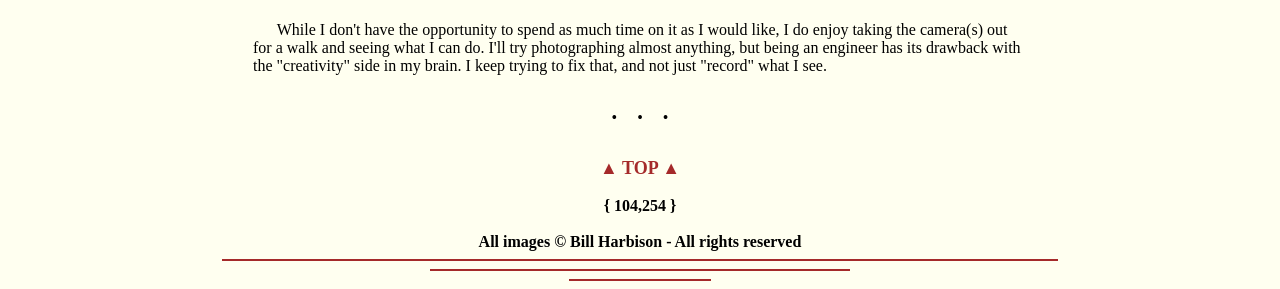What is the author's profession? Examine the screenshot and reply using just one word or a brief phrase.

Engineer